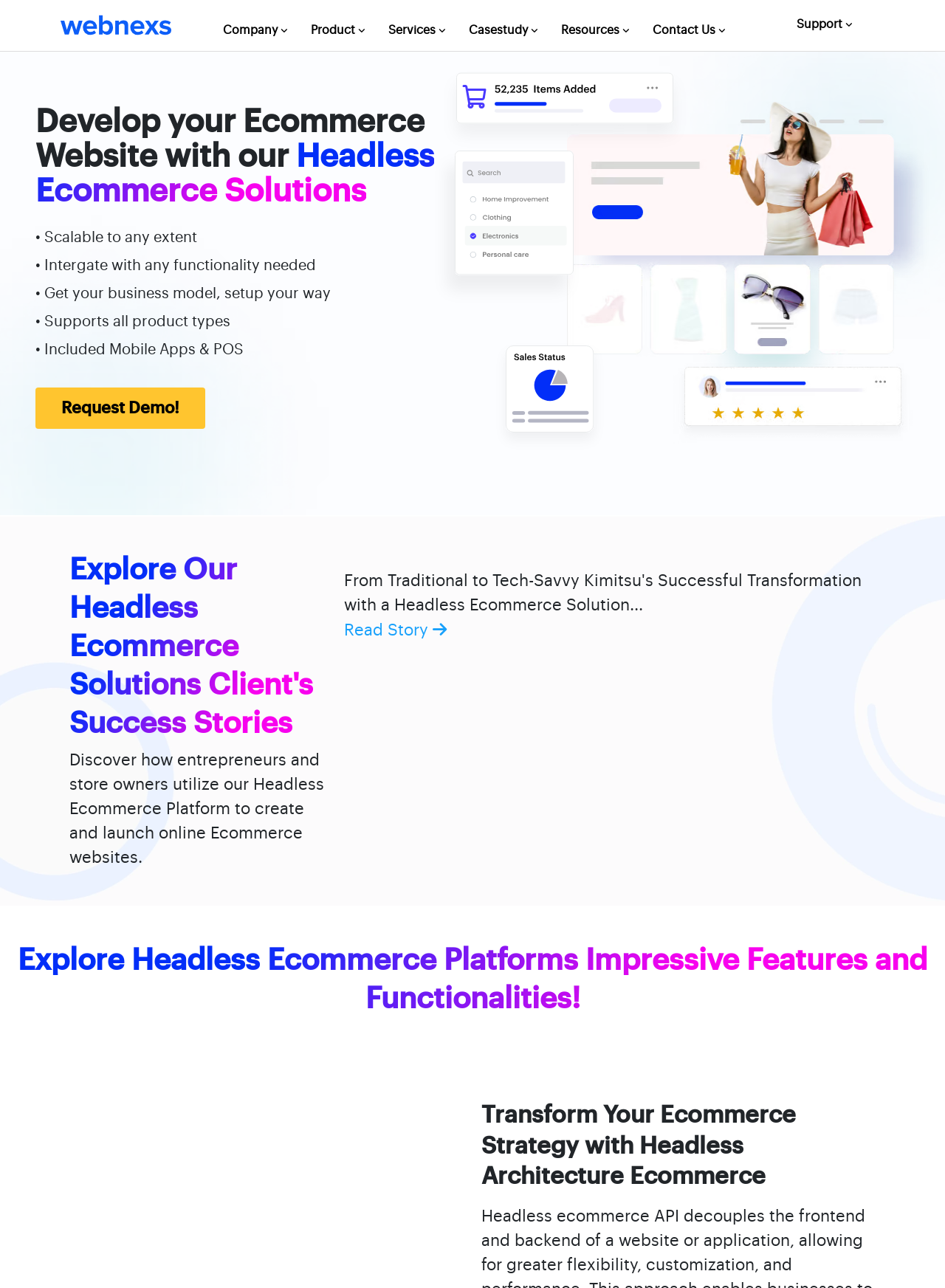How many images are on the webpage?
Based on the screenshot, provide a one-word or short-phrase response.

7